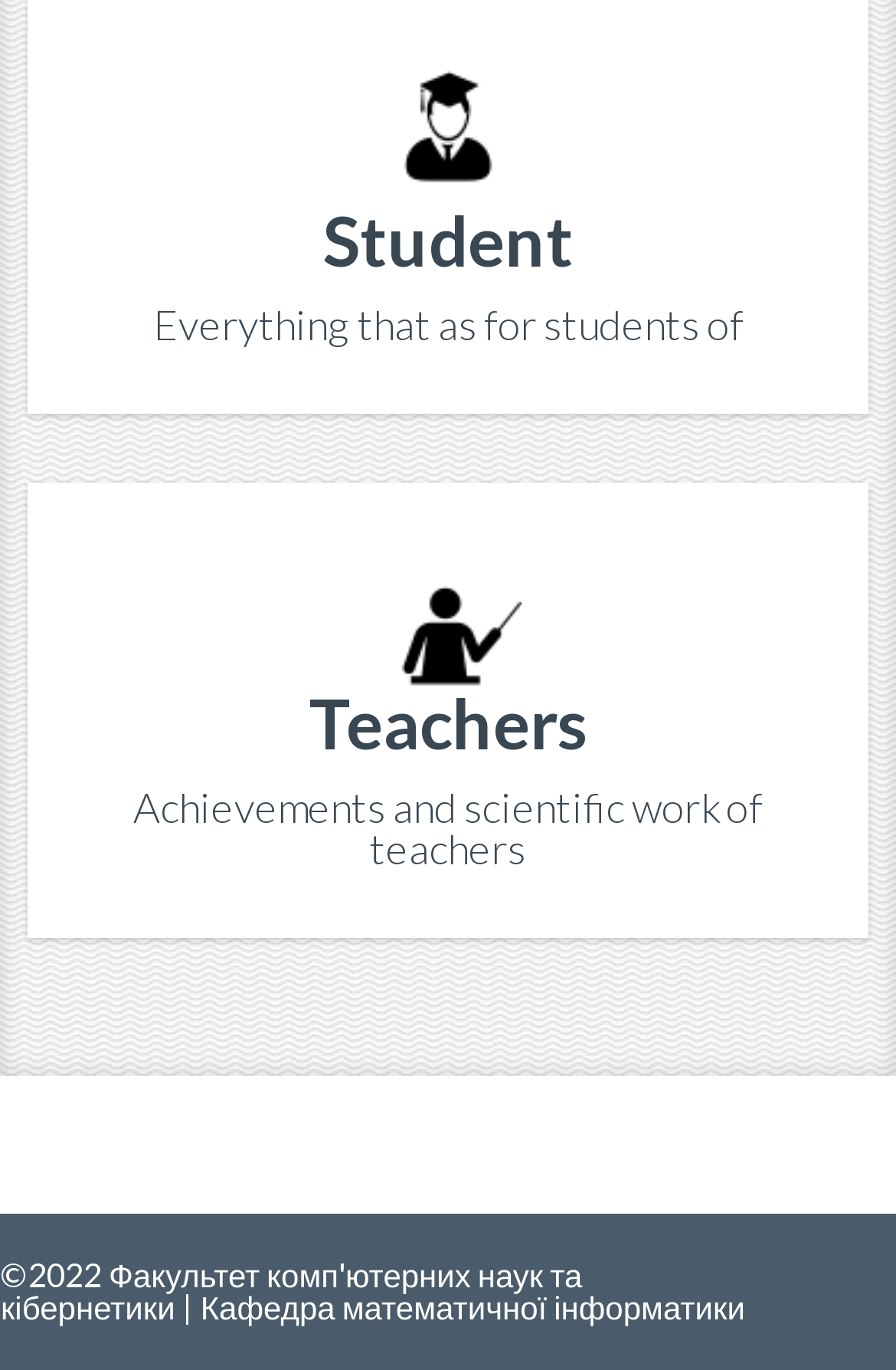Using the element description: "Кафедра математичної інформатики", determine the bounding box coordinates. The coordinates should be in the format [left, top, right, bottom], with values between 0 and 1.

[0.224, 0.94, 0.832, 0.968]